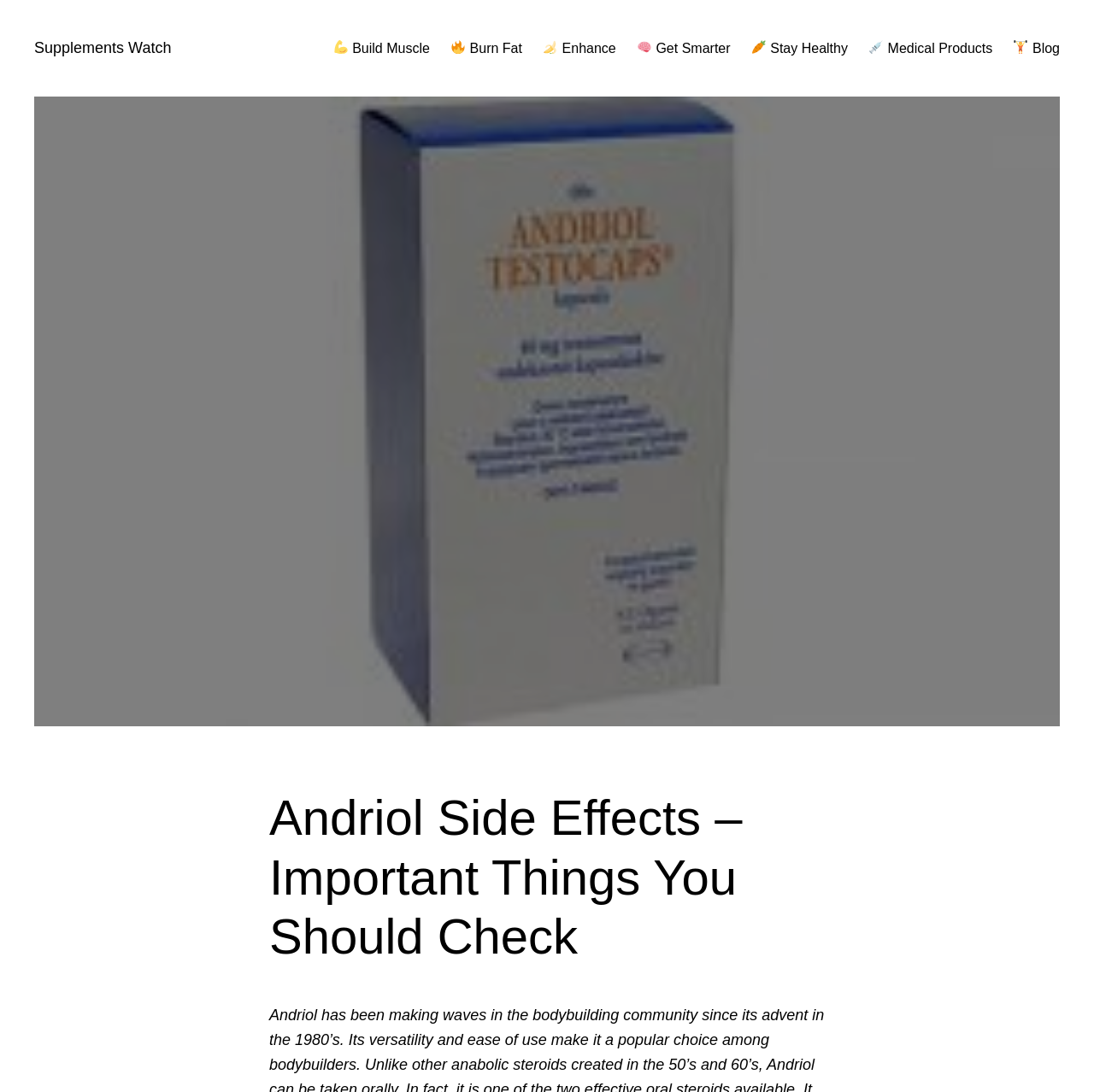What is the main topic of this webpage?
Offer a detailed and exhaustive answer to the question.

Based on the webpage's structure and content, it appears that the main topic is discussing the side effects of Andriol, a bodybuilding supplement. The heading 'Andriol Side Effects – Important Things You Should Check' and the presence of an image related to Andriol support this conclusion.